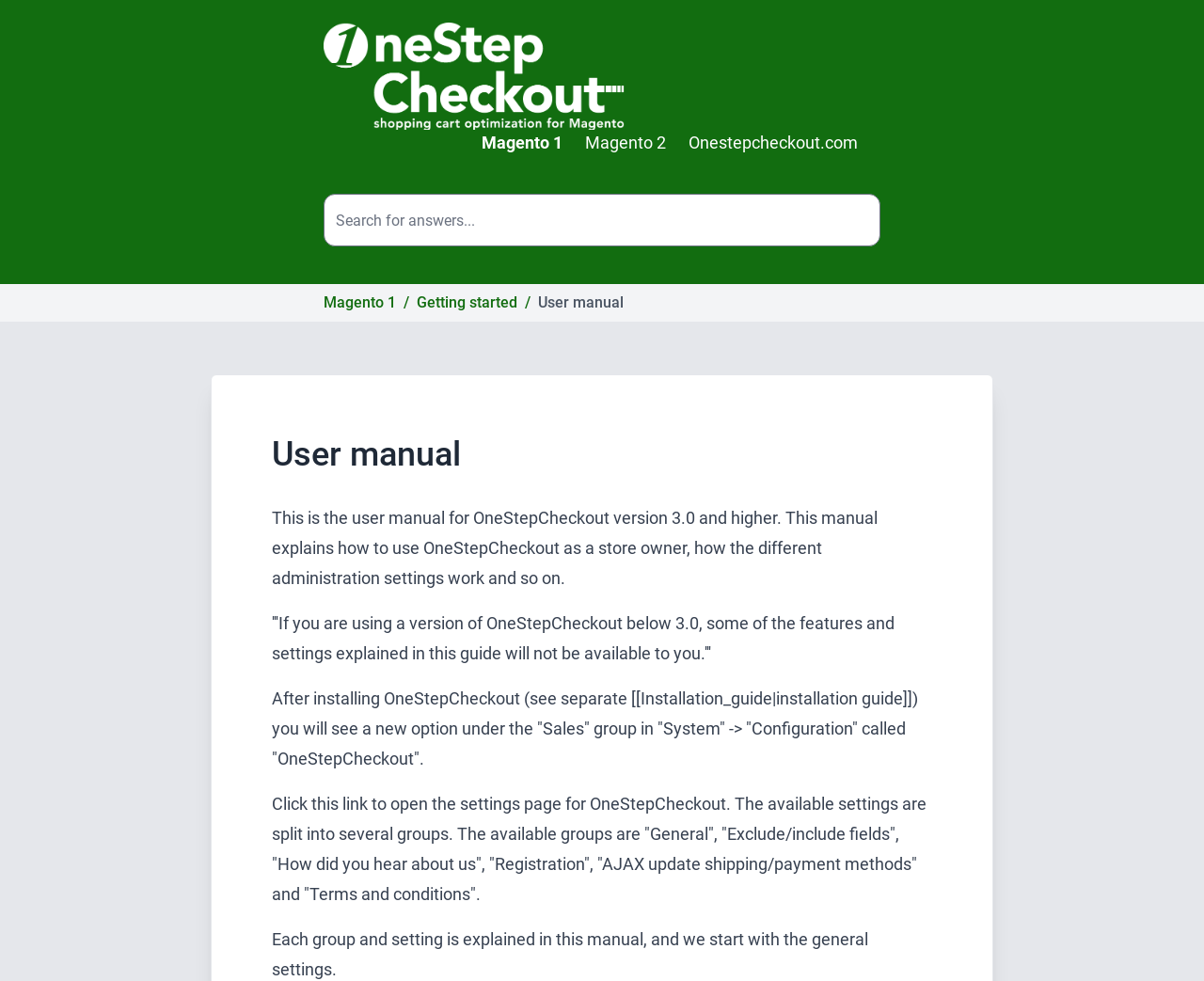Please provide a comprehensive response to the question below by analyzing the image: 
What is the version of OneStepCheckout explained in this manual?

The version of OneStepCheckout explained in this manual can be found in the first paragraph of the user manual, which says 'This is the user manual for OneStepCheckout version 3.0 and higher'.